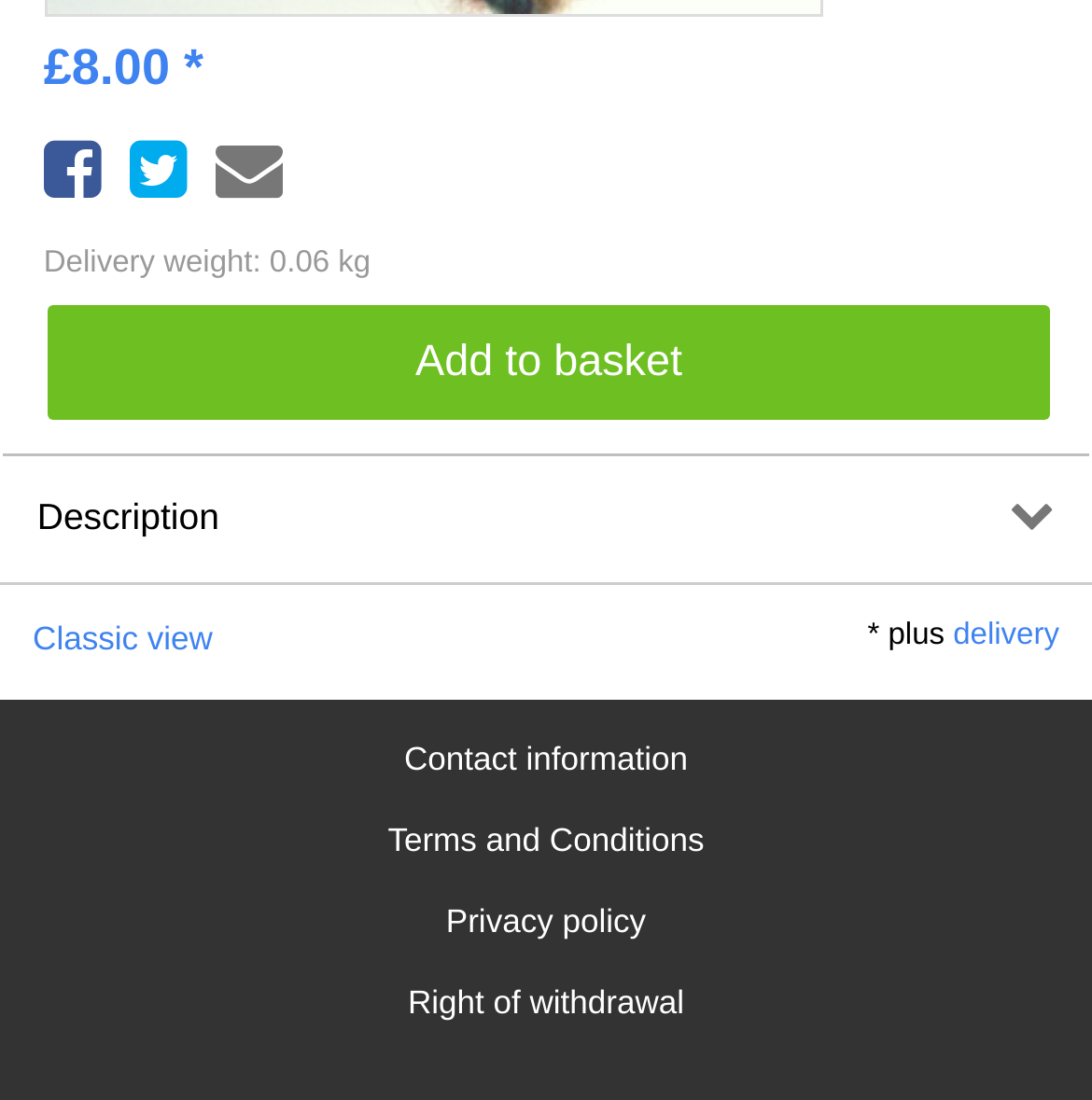Locate the bounding box coordinates of the element to click to perform the following action: 'Check delivery information'. The coordinates should be given as four float values between 0 and 1, in the form of [left, top, right, bottom].

[0.873, 0.563, 0.97, 0.594]